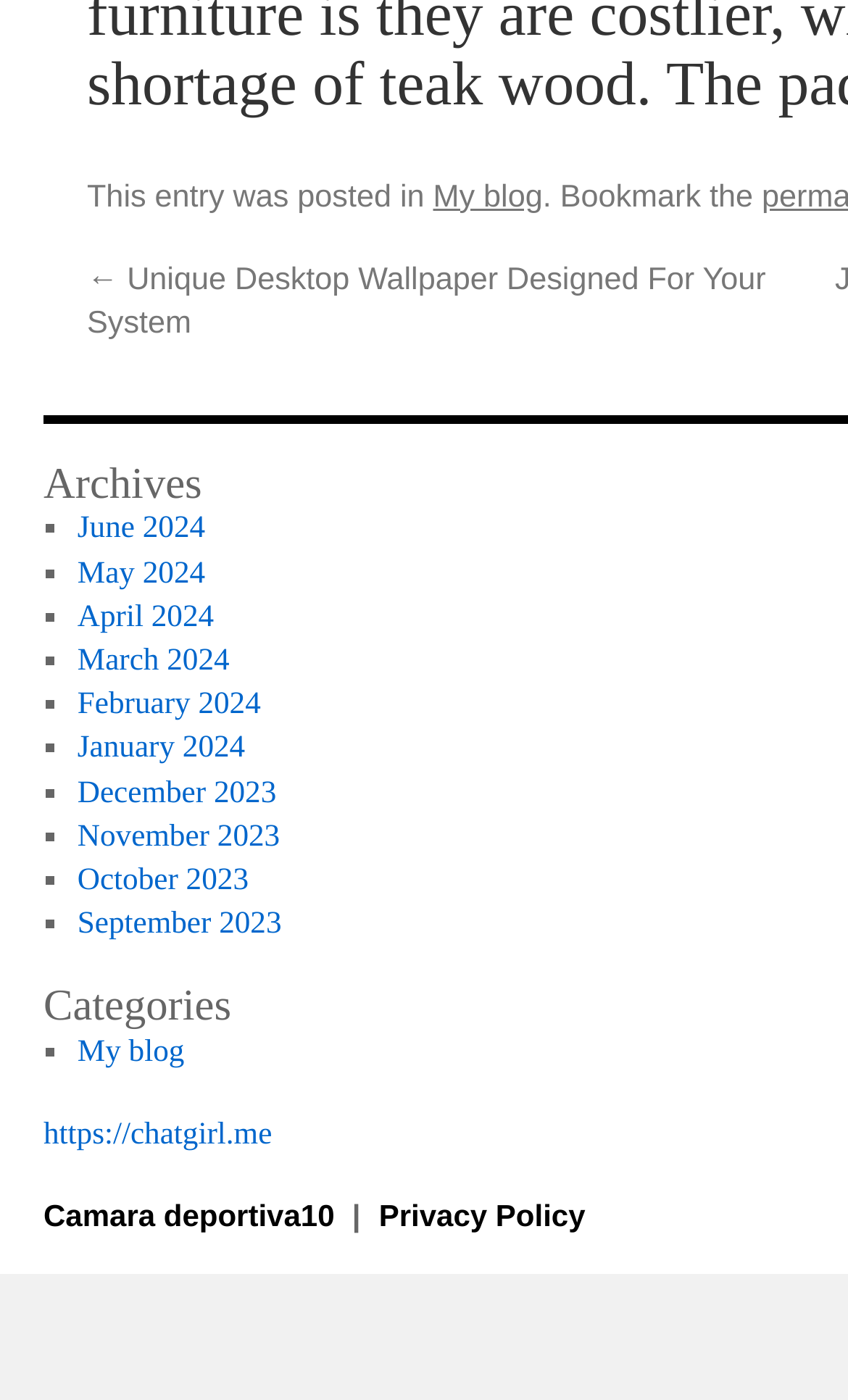Please provide a brief answer to the question using only one word or phrase: 
What is the title of the previous blog post?

Unique Desktop Wallpaper Designed For Your System